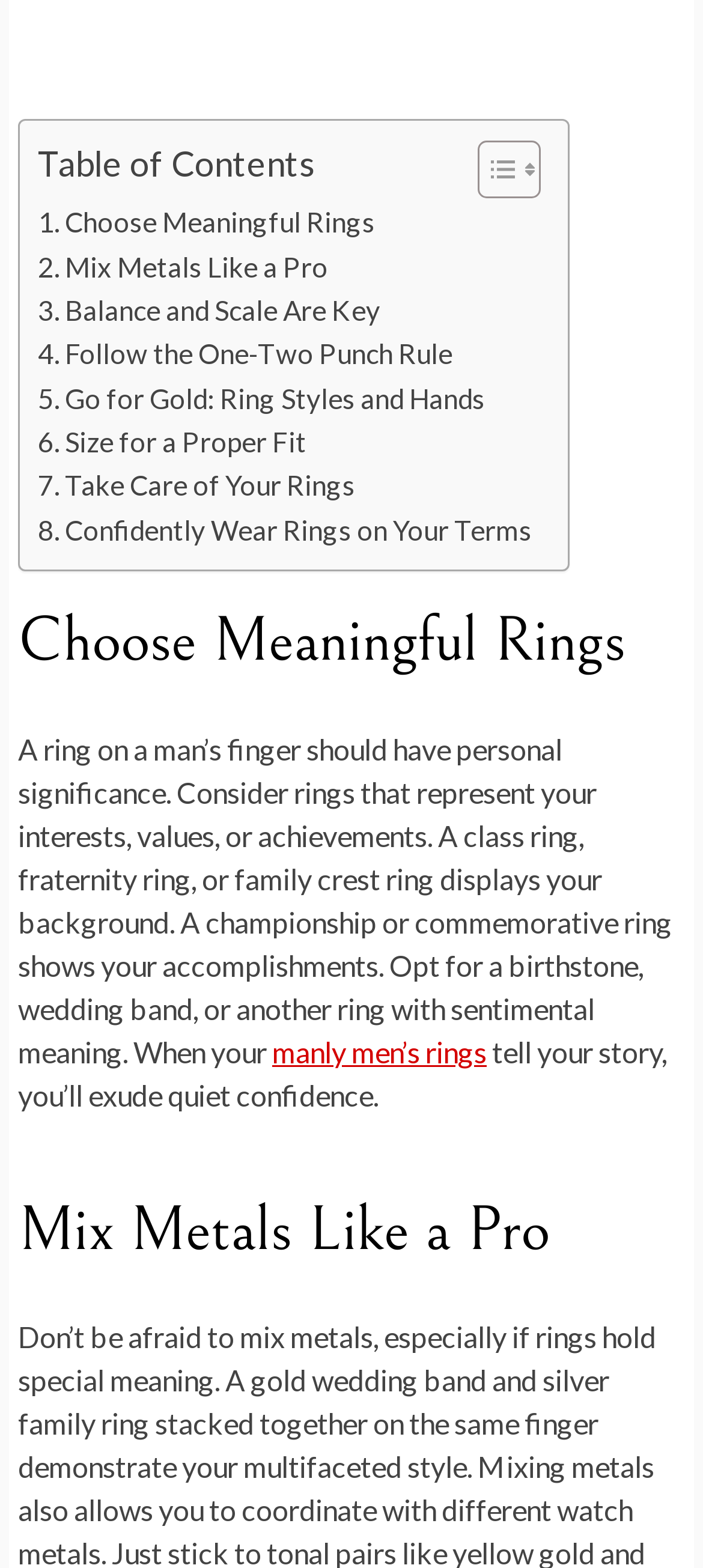Identify the bounding box coordinates of the clickable region required to complete the instruction: "Go to Mix Metals Like a Pro". The coordinates should be given as four float numbers within the range of 0 and 1, i.e., [left, top, right, bottom].

[0.026, 0.758, 0.974, 0.811]